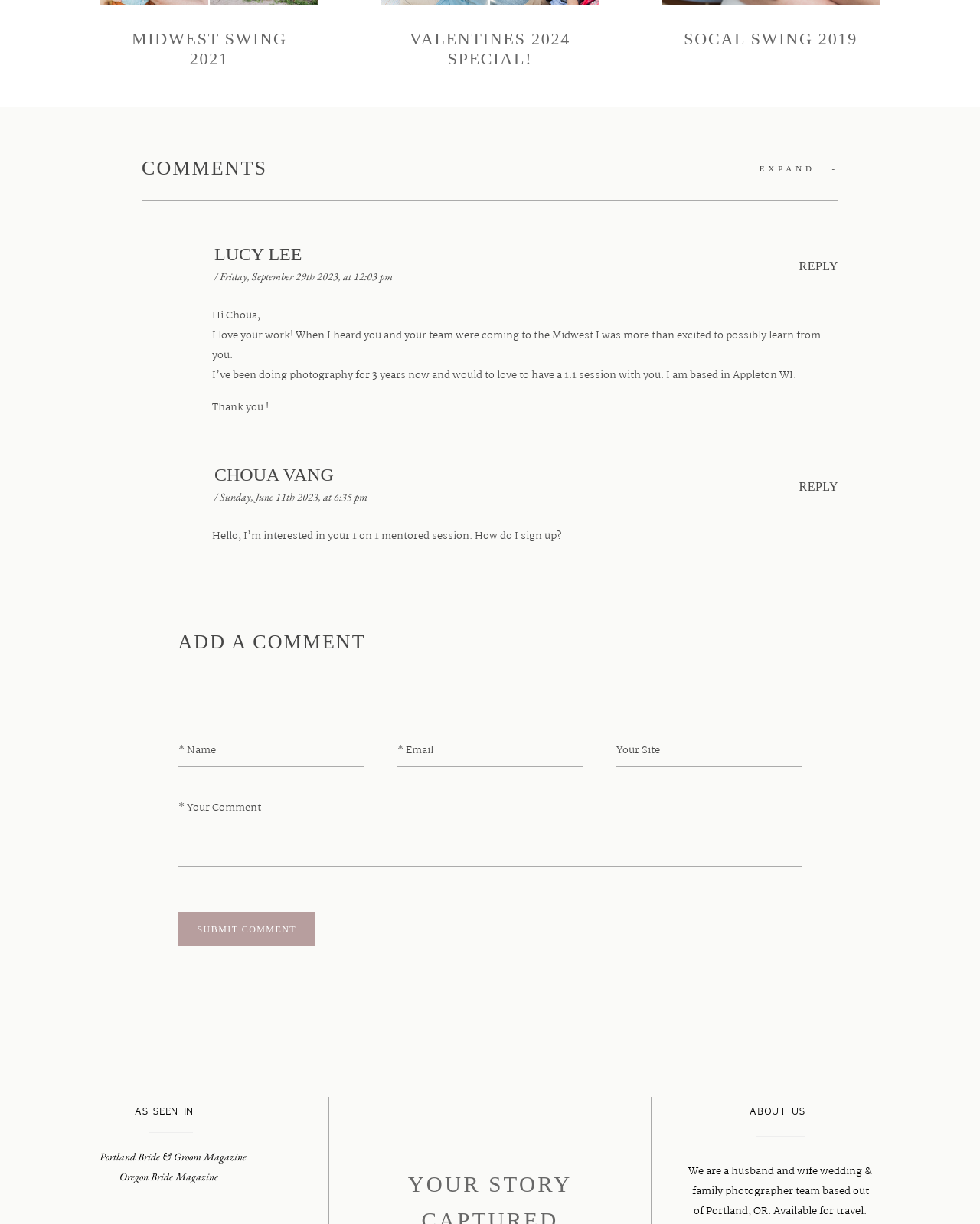How many comments are there on this page?
Refer to the image and provide a detailed answer to the question.

I counted the number of comments by looking at the comment section, where I saw two separate comments from Lucy Lee and Choua Vang. Each comment has a reply link, indicating that they are separate comments.